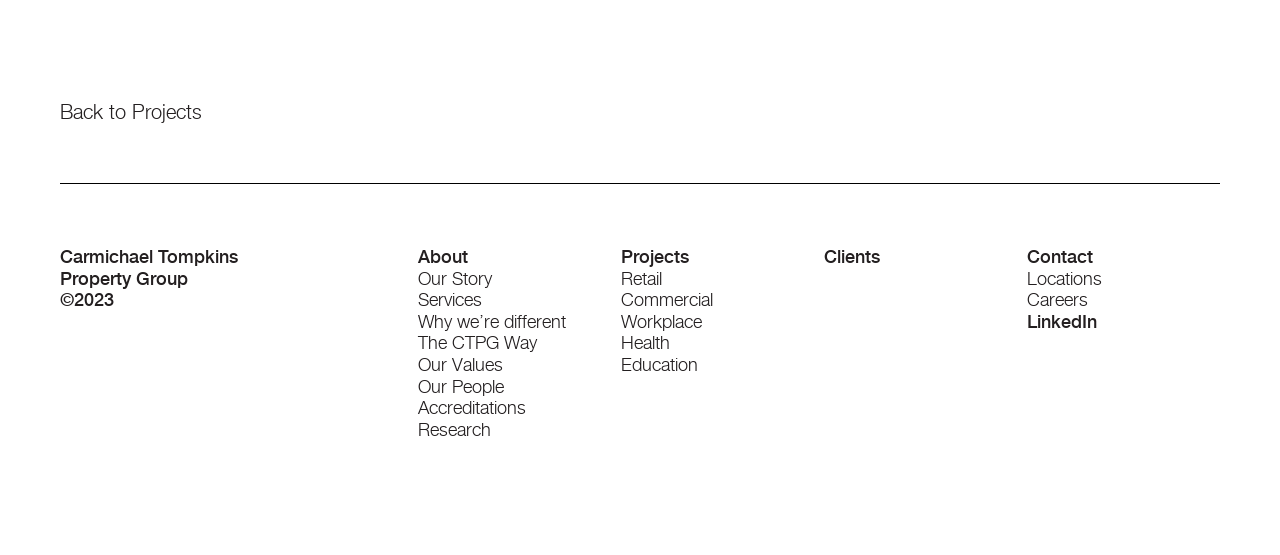Determine the bounding box coordinates of the clickable element to achieve the following action: 'check our services'. Provide the coordinates as four float values between 0 and 1, formatted as [left, top, right, bottom].

[0.326, 0.521, 0.376, 0.559]